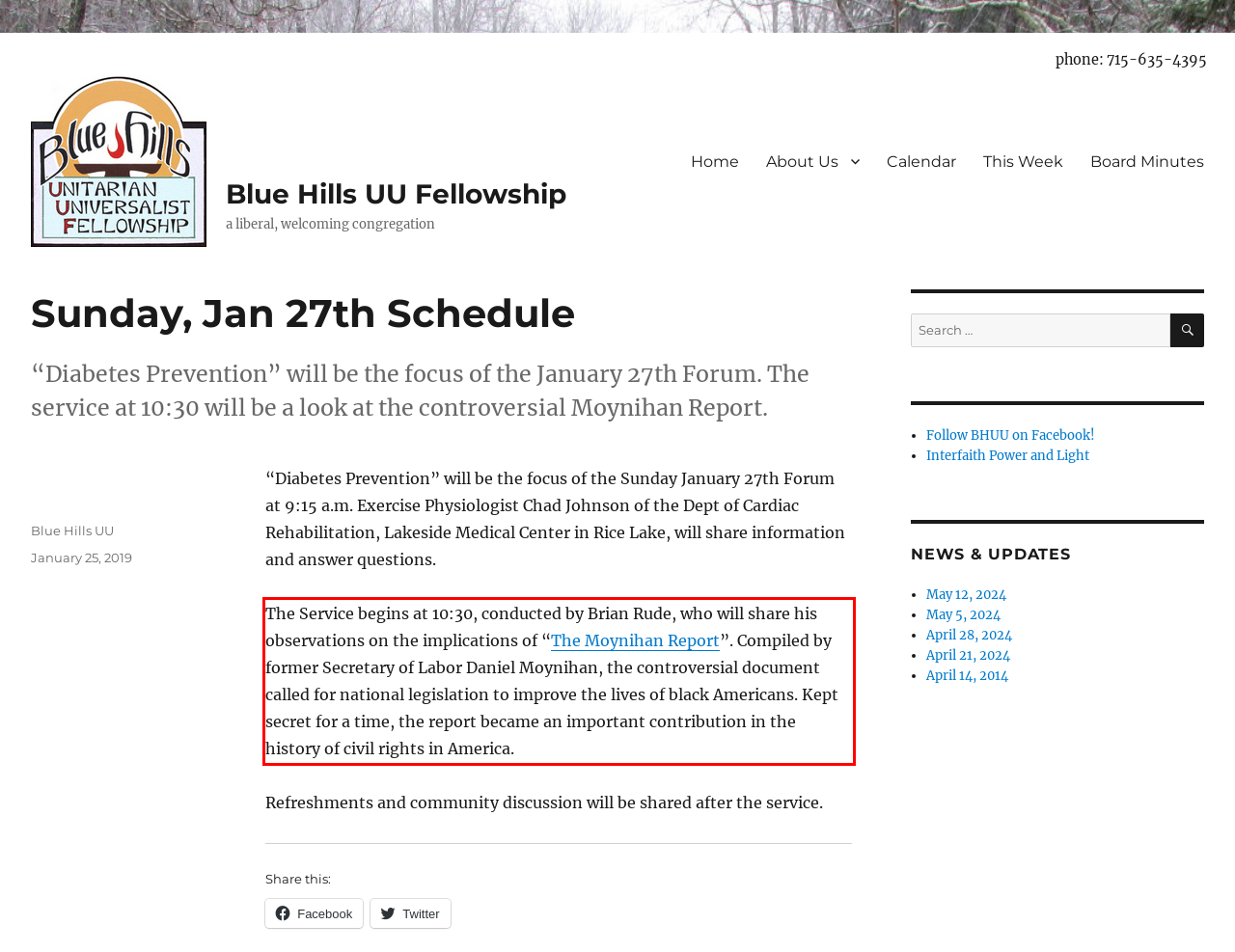Your task is to recognize and extract the text content from the UI element enclosed in the red bounding box on the webpage screenshot.

The Service begins at 10:30, conducted by Brian Rude, who will share his observations on the implications of “The Moynihan Report”. Compiled by former Secretary of Labor Daniel Moynihan, the controversial document called for national legislation to improve the lives of black Americans. Kept secret for a time, the report became an important contribution in the history of civil rights in America.